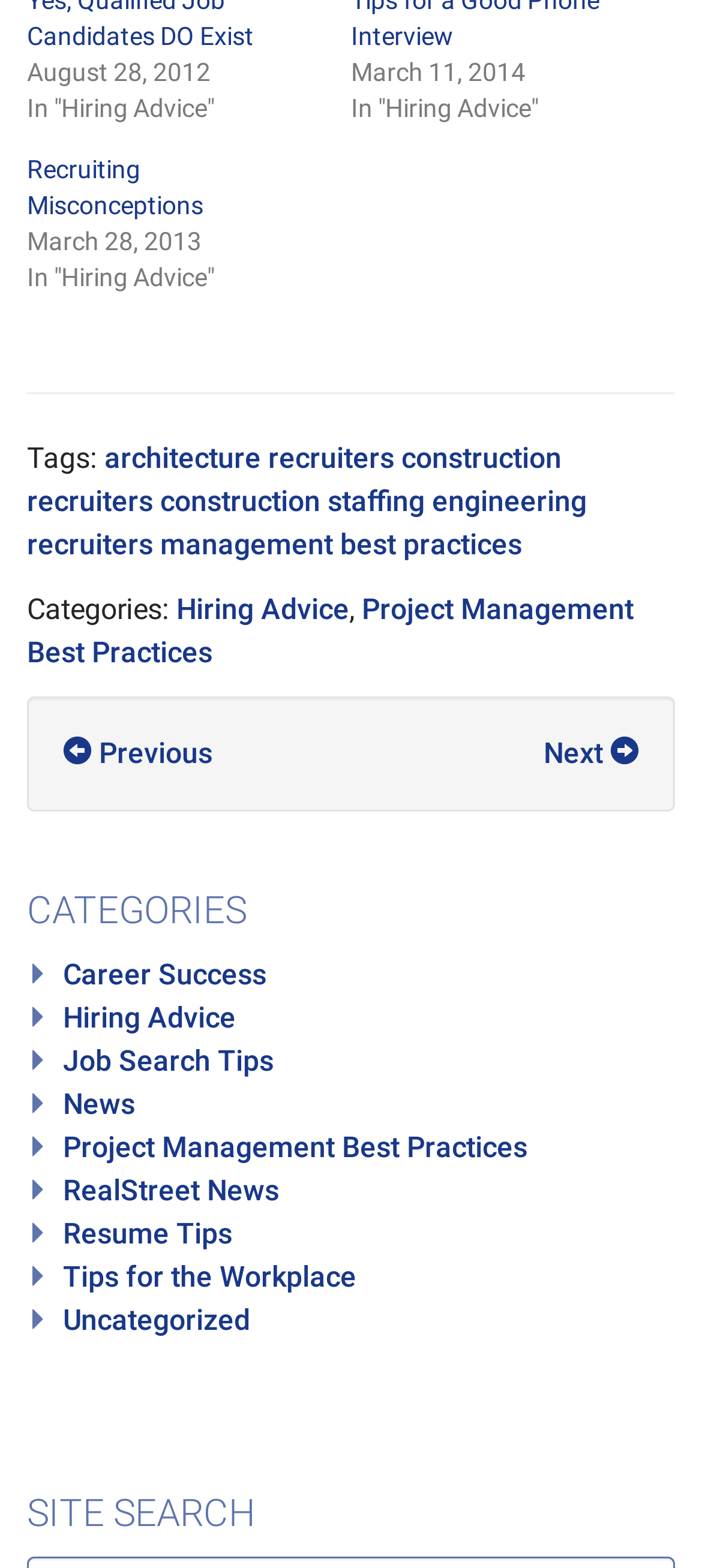What is the date of the first article? From the image, respond with a single word or brief phrase.

August 28, 2012